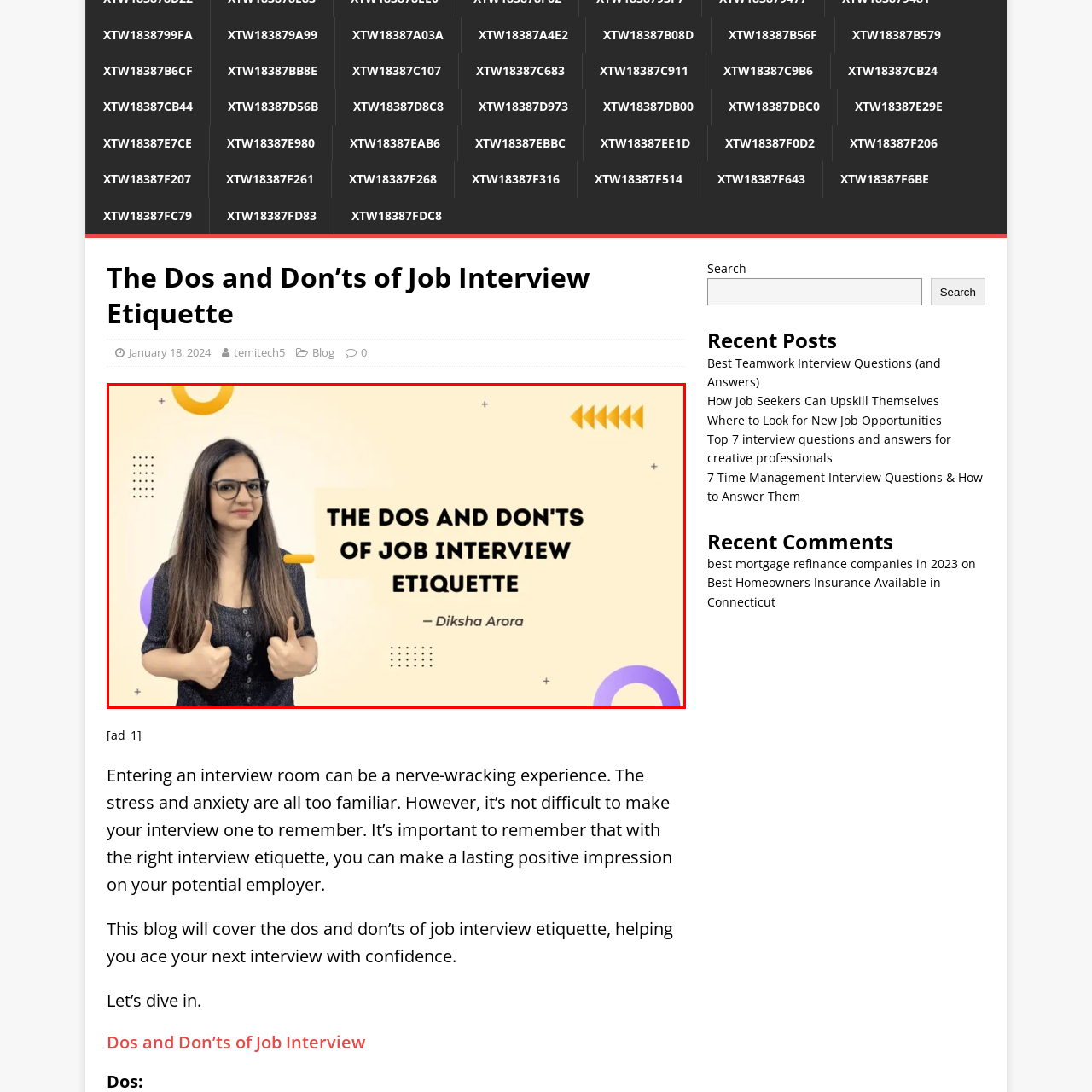Please scrutinize the image encapsulated by the red bounding box and provide an elaborate answer to the next question based on the details in the image: What is the color of the background?

The background color is determined by analyzing the description of the image, which mentions that the background is a 'soft beige color'.